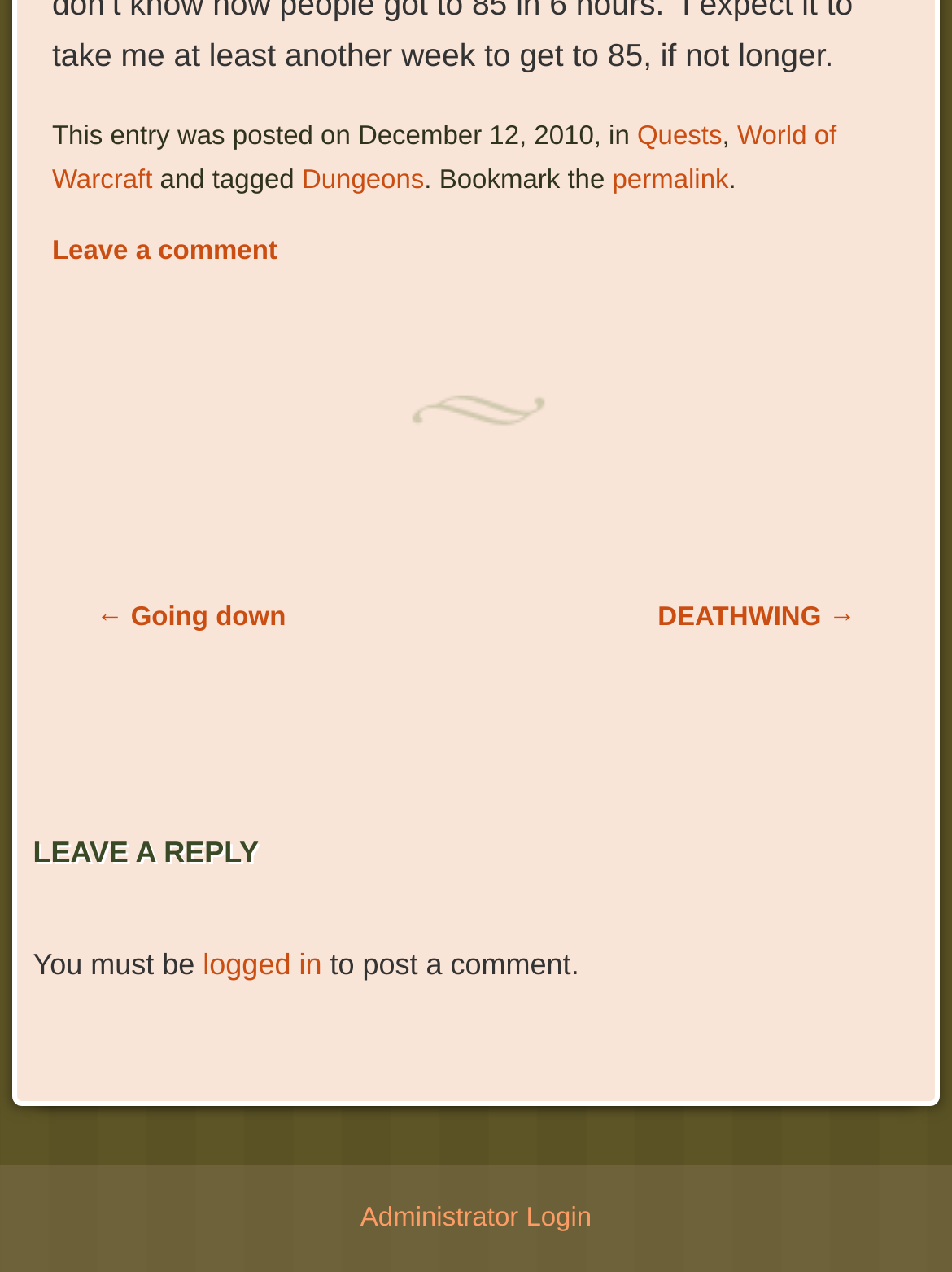Pinpoint the bounding box coordinates of the element that must be clicked to accomplish the following instruction: "Login as administrator". The coordinates should be in the format of four float numbers between 0 and 1, i.e., [left, top, right, bottom].

[0.378, 0.946, 0.622, 0.969]